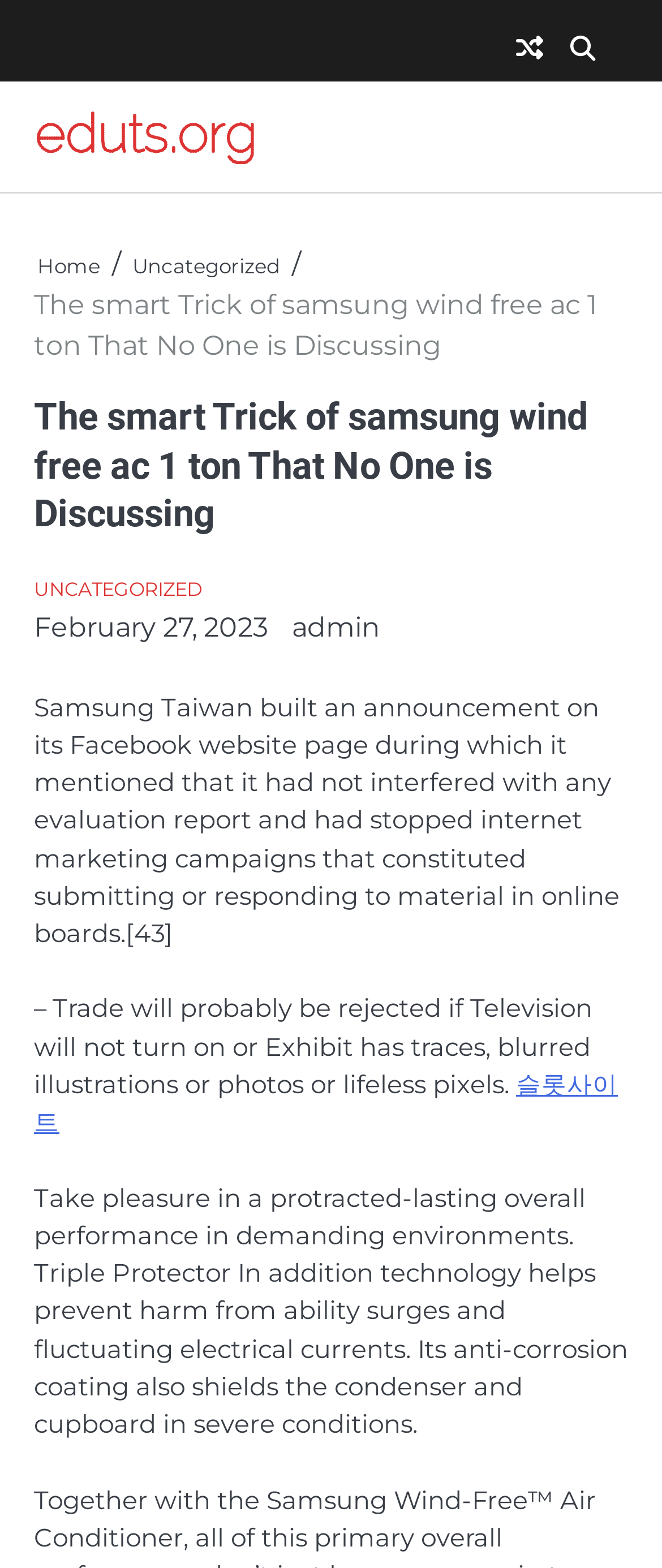Find and generate the main title of the webpage.

The smart Trick of samsung wind free ac 1 ton That No One is Discussing